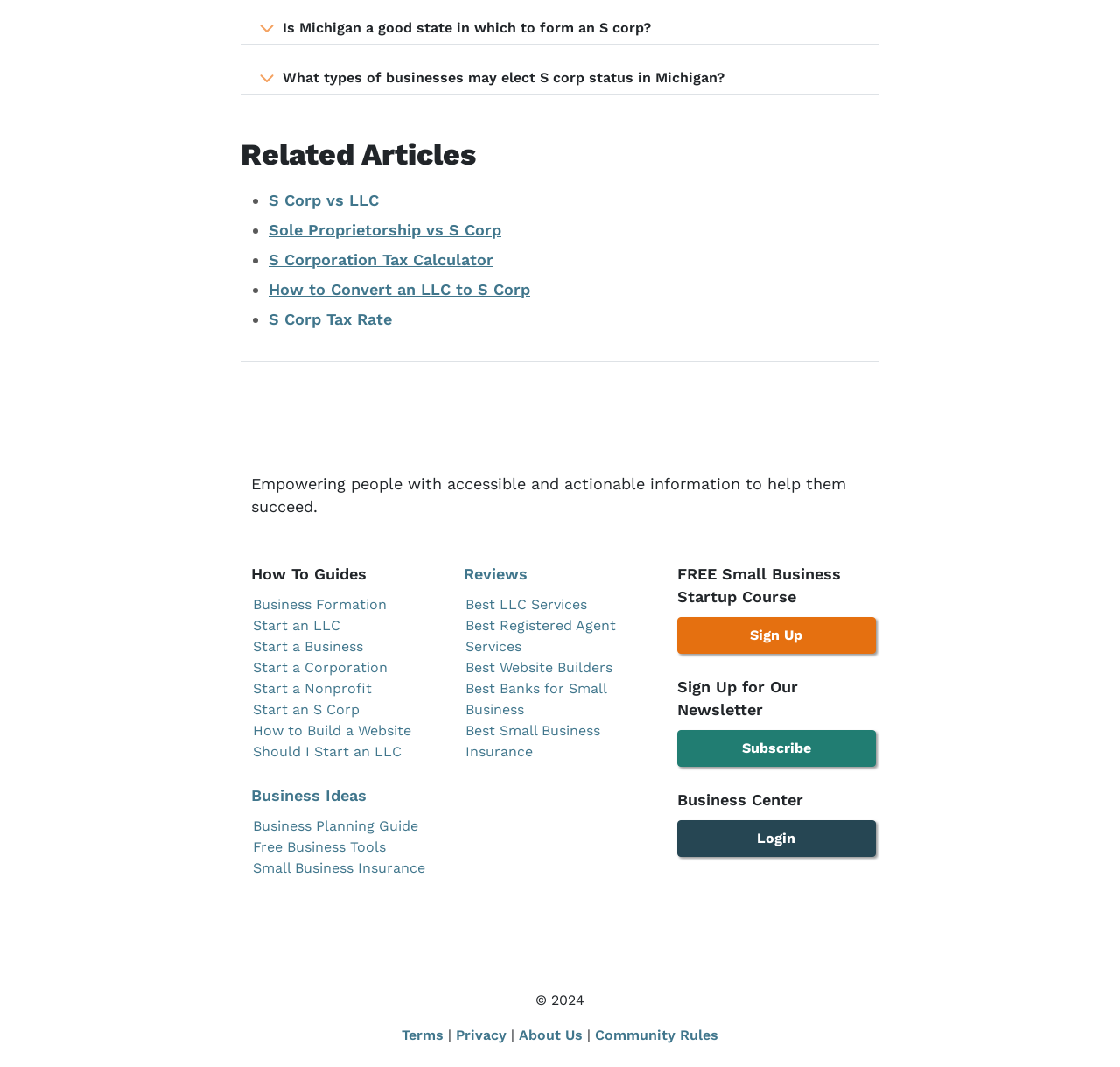What is the topic of the first FAQ item?
Based on the image, answer the question with as much detail as possible.

The first FAQ item is a heading element with the text 'Is Michigan a good state in which to form an S corp?' which indicates that the topic of this FAQ item is related to forming an S corp in Michigan.